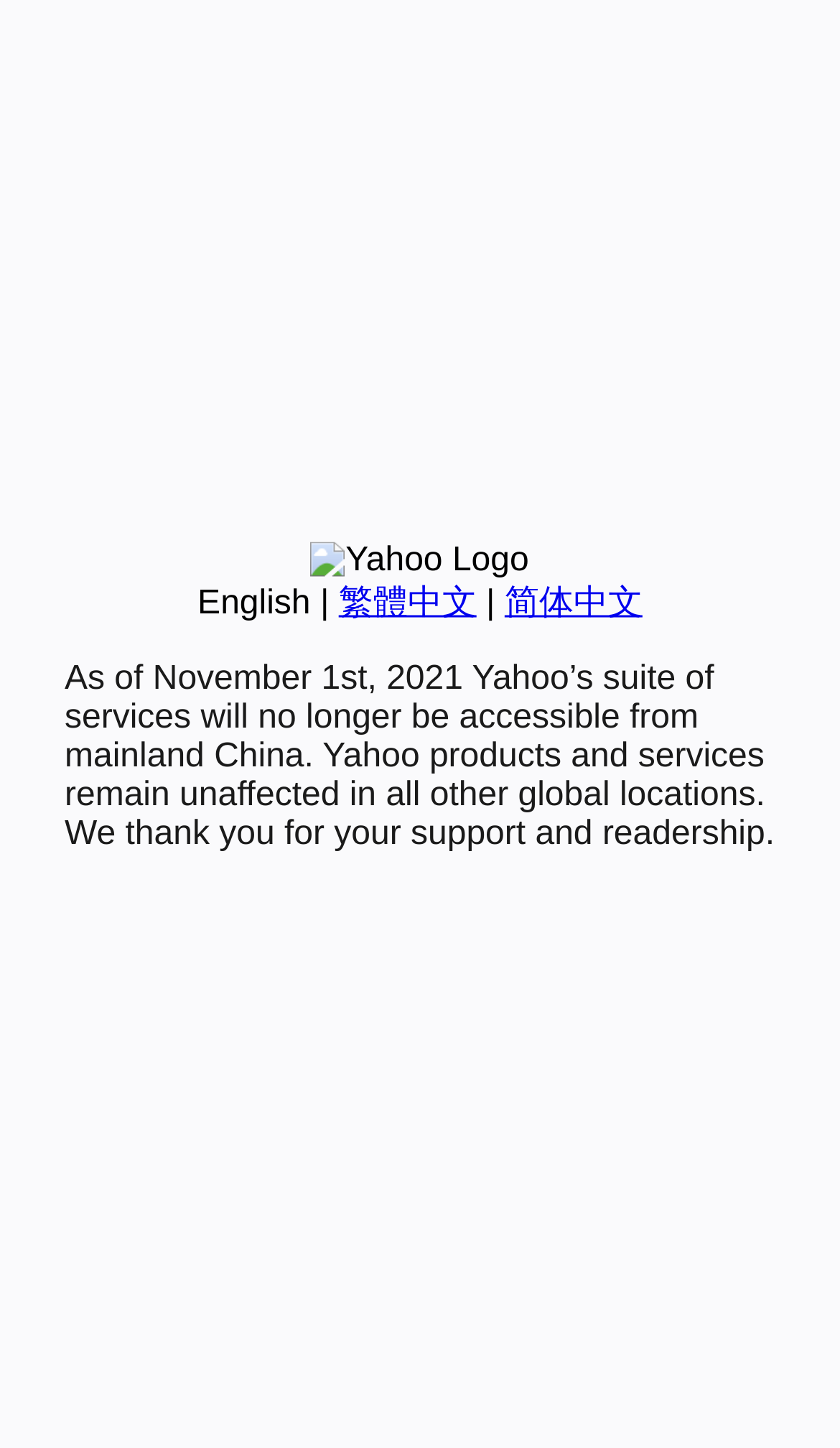Extract the bounding box coordinates of the UI element described by: "繁體中文". The coordinates should include four float numbers ranging from 0 to 1, e.g., [left, top, right, bottom].

[0.403, 0.404, 0.567, 0.429]